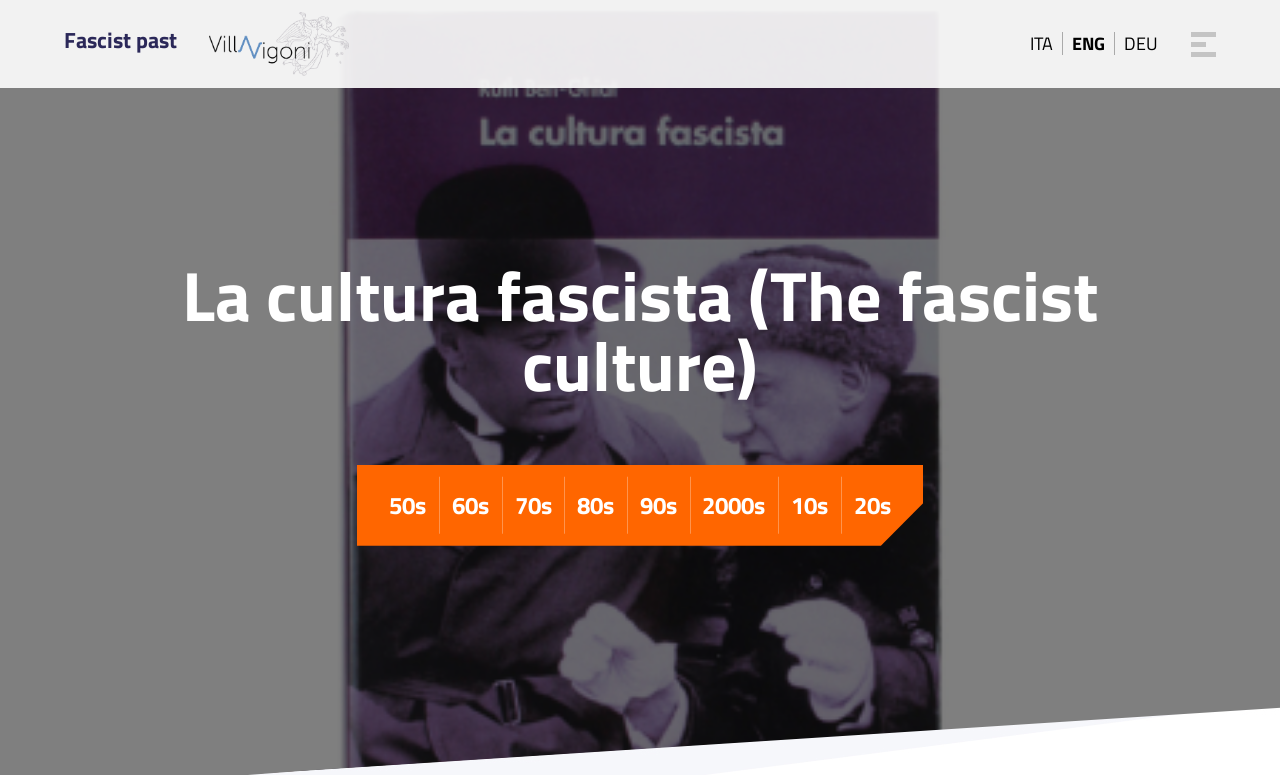Pinpoint the bounding box coordinates of the clickable element needed to complete the instruction: "Explore the 50s". The coordinates should be provided as four float numbers between 0 and 1: [left, top, right, bottom].

[0.304, 0.629, 0.333, 0.675]